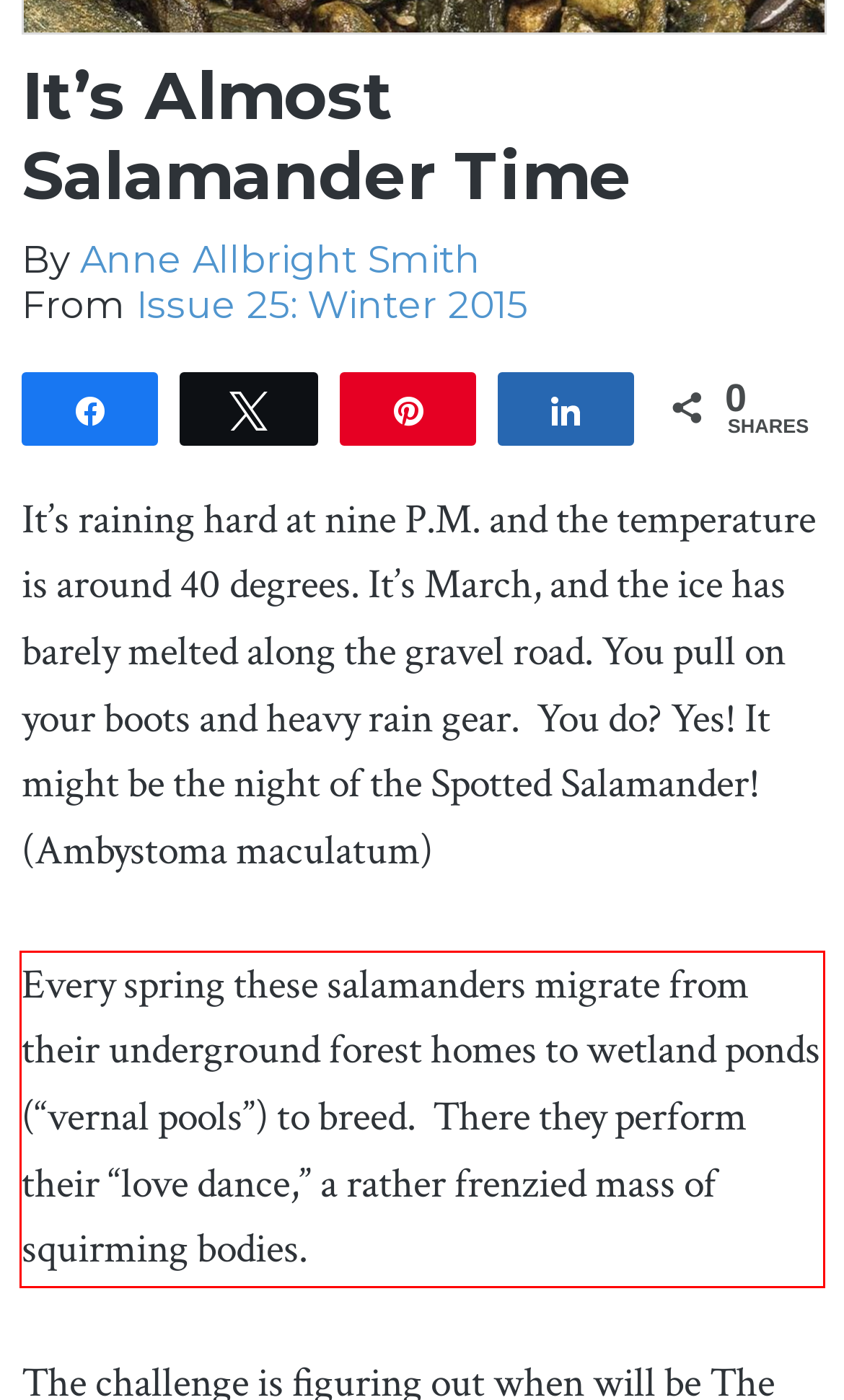Please analyze the provided webpage screenshot and perform OCR to extract the text content from the red rectangle bounding box.

Every spring these salamanders migrate from their underground forest homes to wetland ponds (“vernal pools”) to breed. There they perform their “love dance,” a rather frenzied mass of squirming bodies.